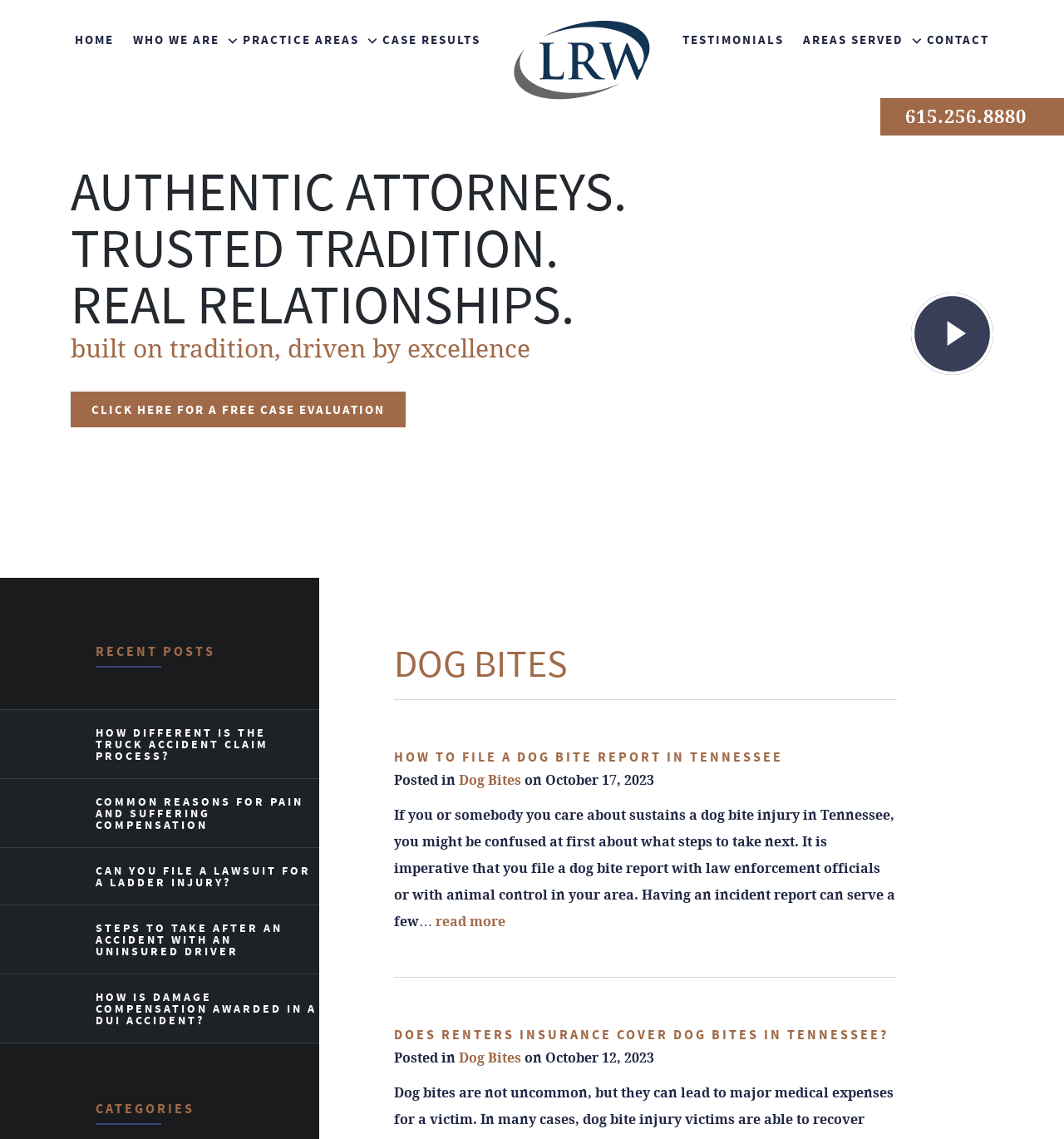What is the title of the first article under 'DOG BITES' category?
Please answer the question with as much detail and depth as you can.

Under the 'DOG BITES' category, I can see that the first article is titled 'HOW TO FILE A DOG BITE REPORT IN TENNESSEE', which is indicated by the link and the heading.